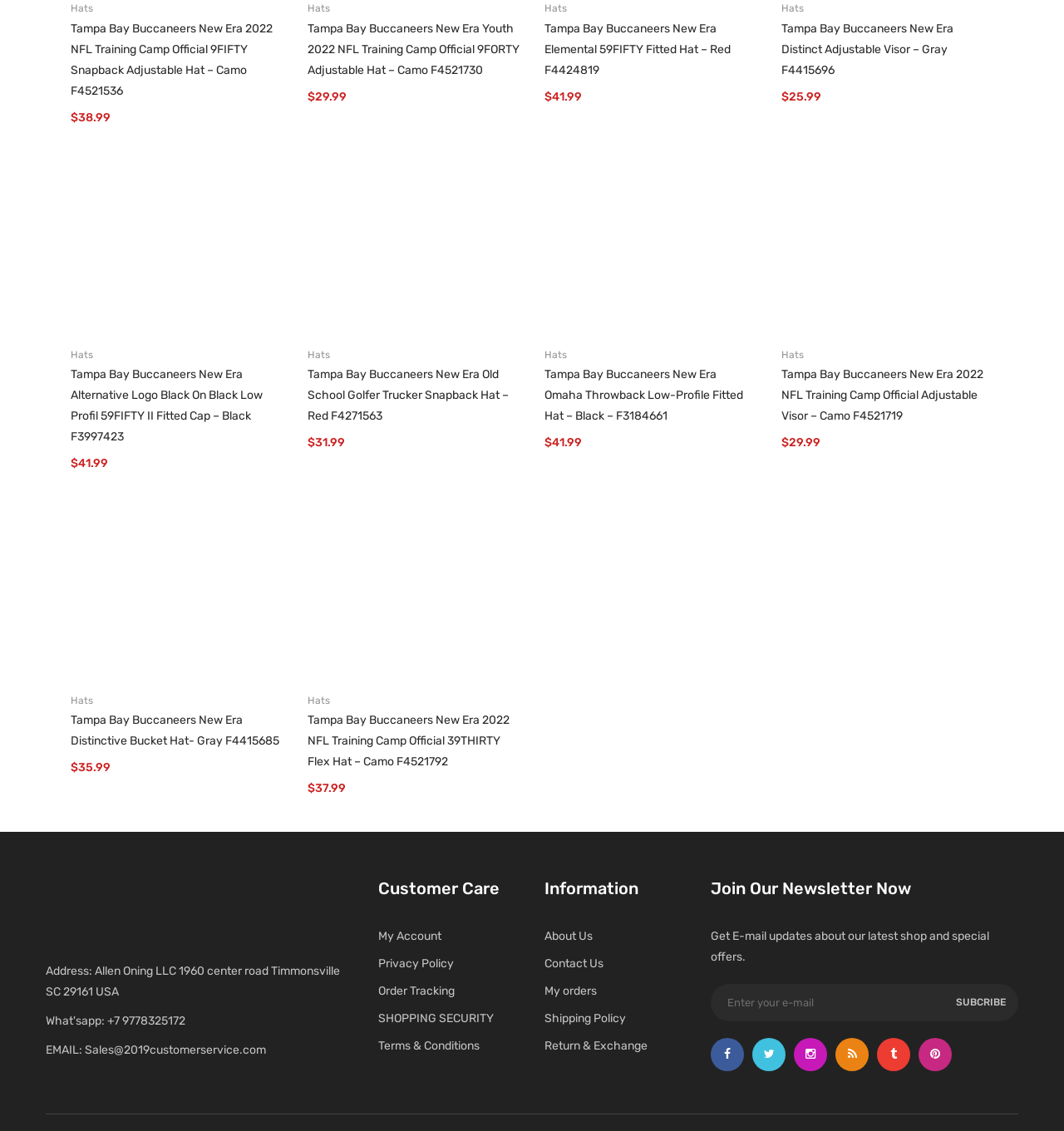Use a single word or phrase to answer the following:
What is the price of the 'Tampa Bay Buccaneers New Era Youth 2022 NFL Training Camp Official 9FORTY Adjustable Hat – Camo F4521730'?

$29.99